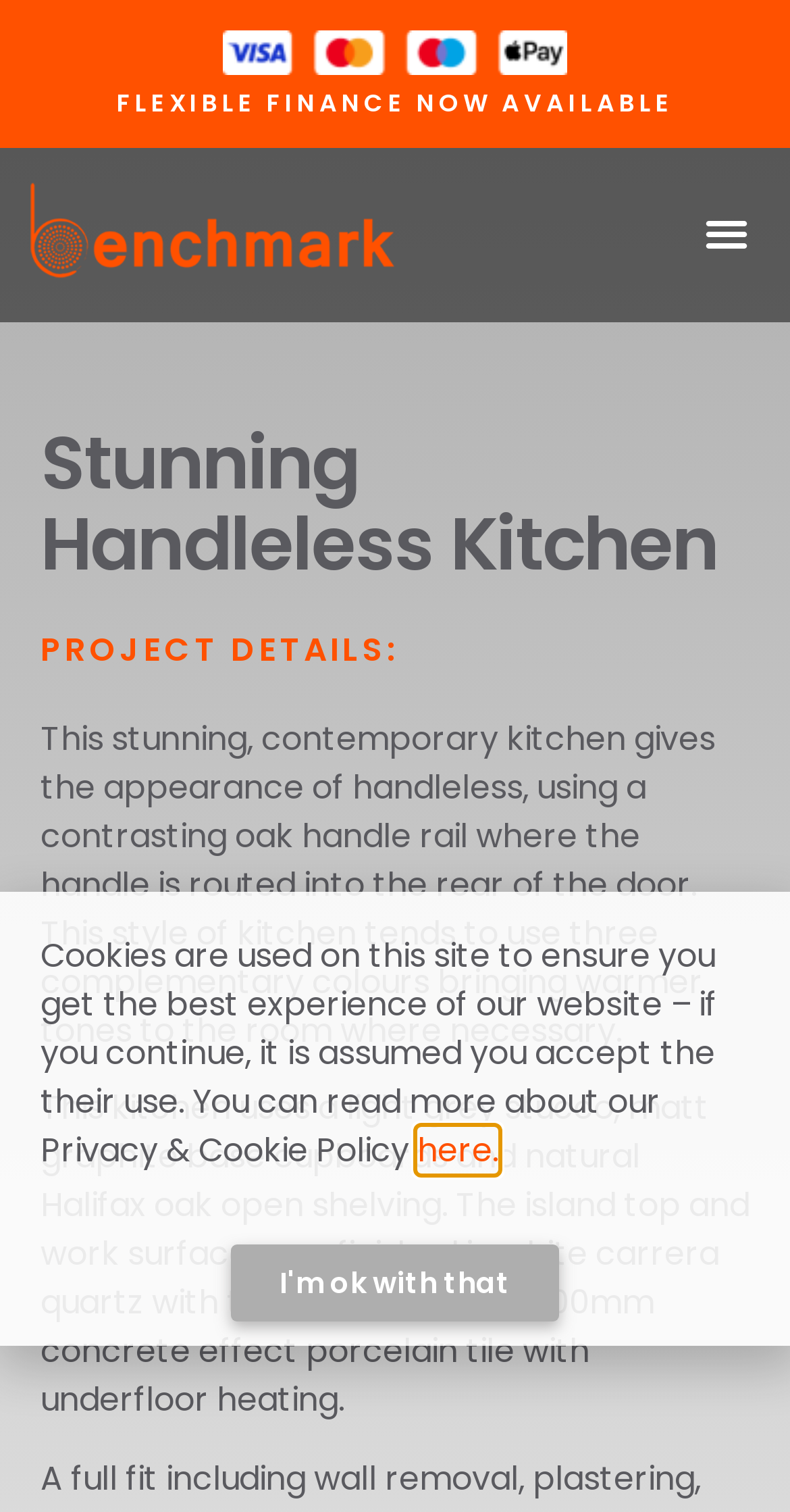Present a detailed account of what is displayed on the webpage.

The webpage is about a stunning handleless kitchen design, specifically the "Benchmark" project. At the top of the page, there is a payment strip image, taking up about half of the width. Below it, a prominent heading announces "FLEXIBLE FINANCE NOW AVAILABLE", with a link to learn more. To the left of this heading, there is a smaller link with no text.

On the top right corner, a menu toggle button is located, which expands to reveal more content. When expanded, it displays a heading with the title "Stunning Handleless Kitchen" and a subheading "PROJECT DETAILS:". Below these headings, there are two paragraphs of text that describe the kitchen design in detail. The first paragraph explains the handleless design and the use of contrasting oak handle rails, while the second paragraph describes the color scheme, materials, and finishes used in the kitchen, including the flooring and work surfaces.